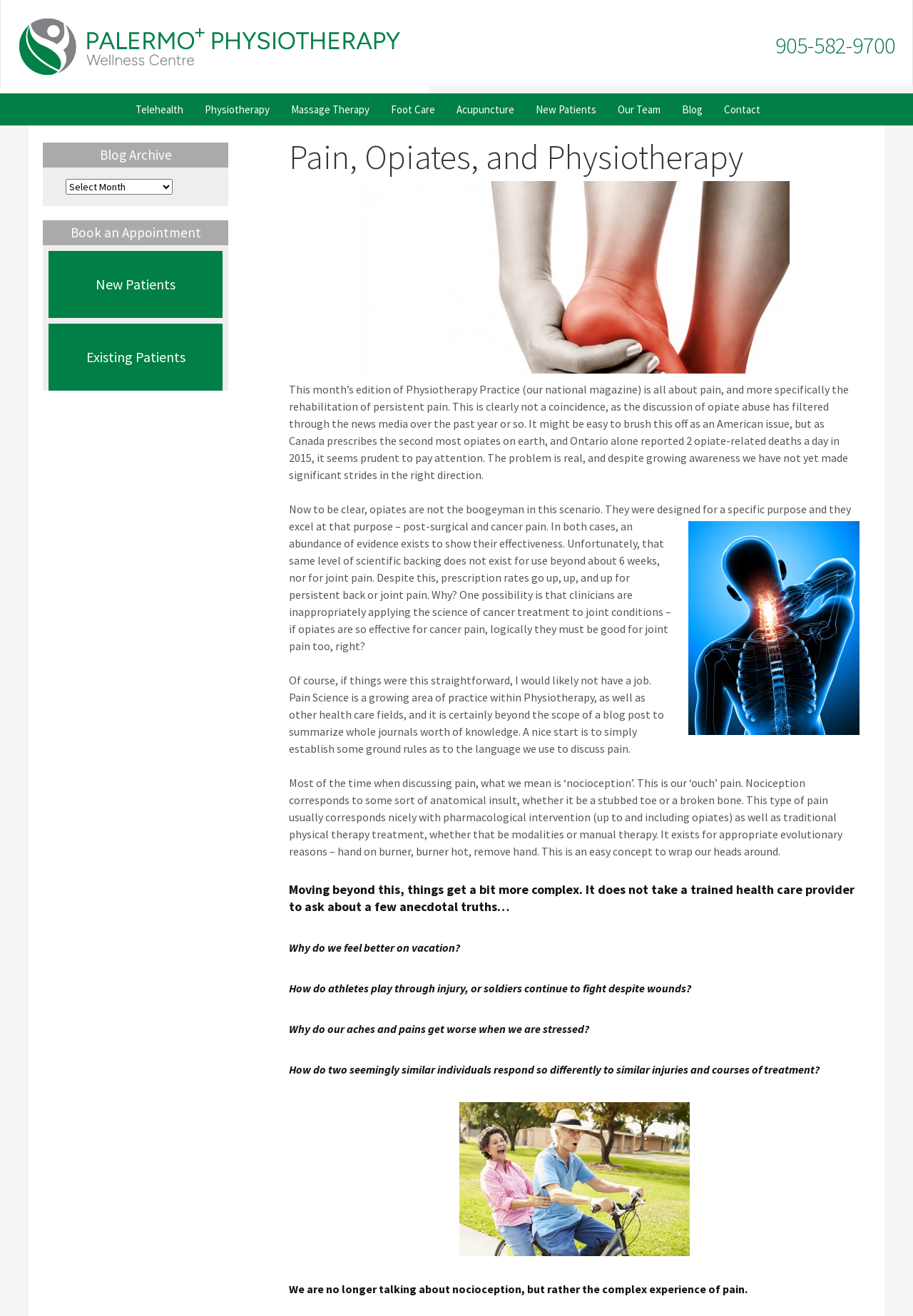What is the relation between stress and pain?
Please respond to the question with as much detail as possible.

The article mentions that stress can exacerbate pain, and that this is one of the complex factors involved in the experience of pain. It does not provide further details on the exact mechanisms behind this relationship.